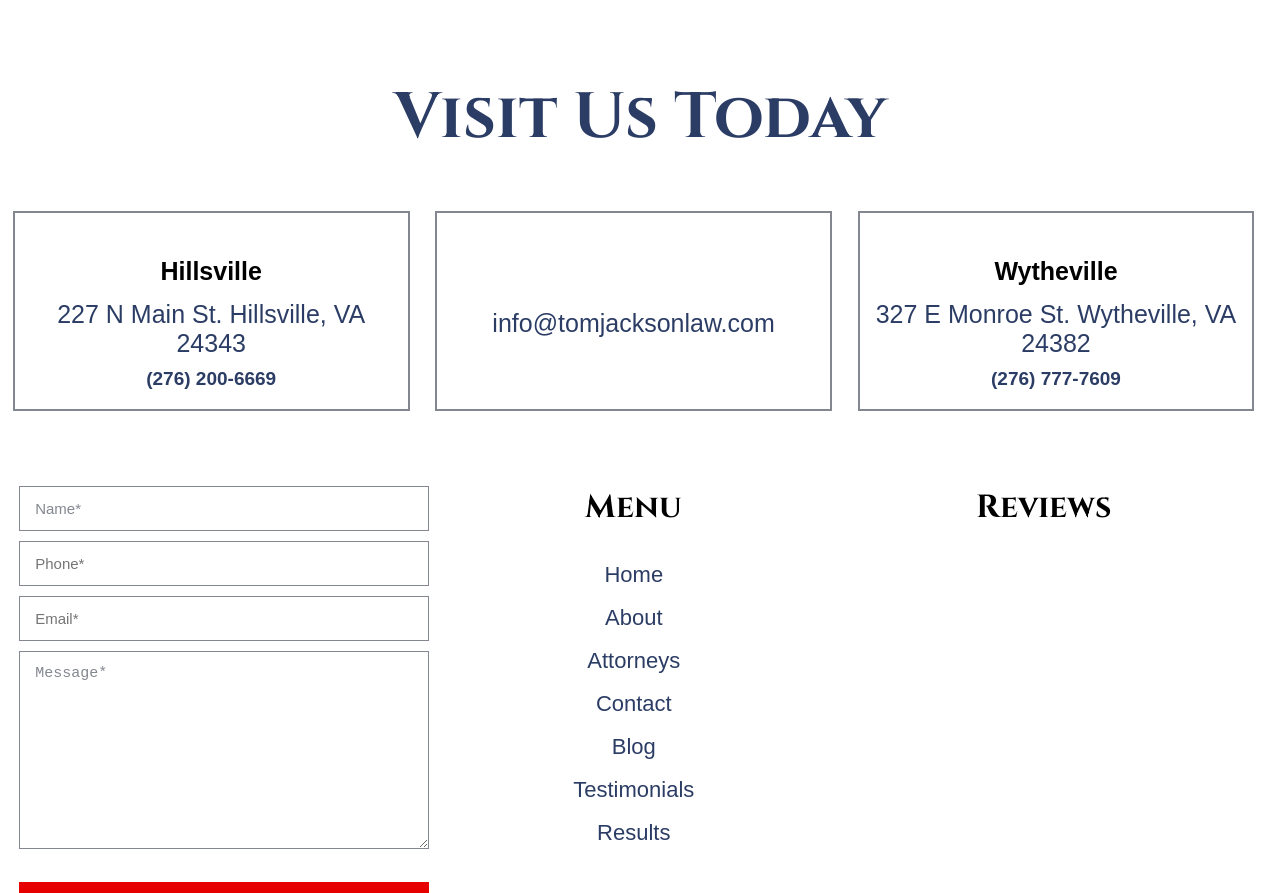How many textboxes are on the webpage?
Answer the question with a single word or phrase derived from the image.

4